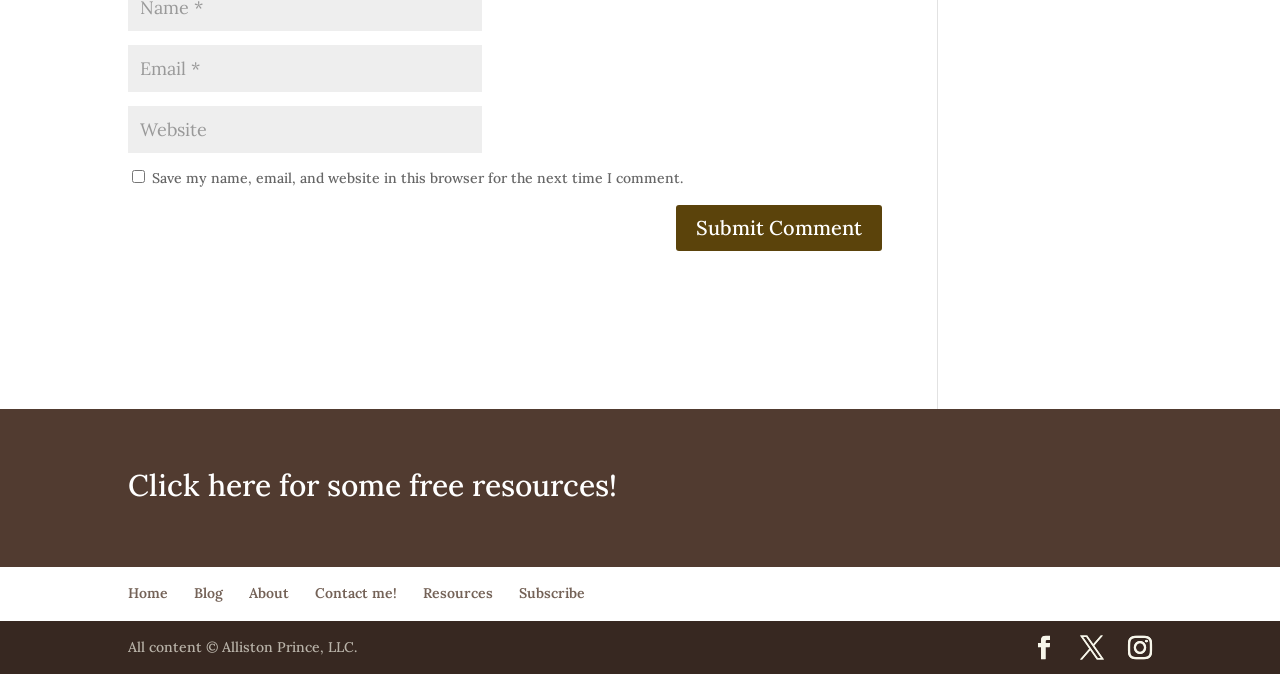Give a short answer to this question using one word or a phrase:
What are the navigation options?

Home, Blog, etc.